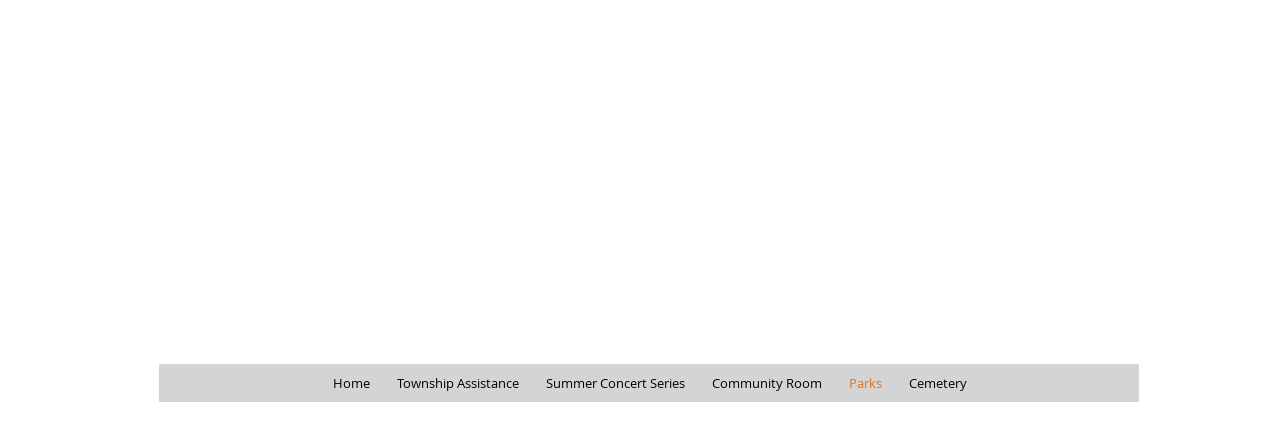Identify the bounding box for the described UI element. Provide the coordinates in (top-left x, top-left y, bottom-right x, bottom-right y) format with values ranging from 0 to 1: Summer Concert Series

[0.415, 0.858, 0.545, 0.948]